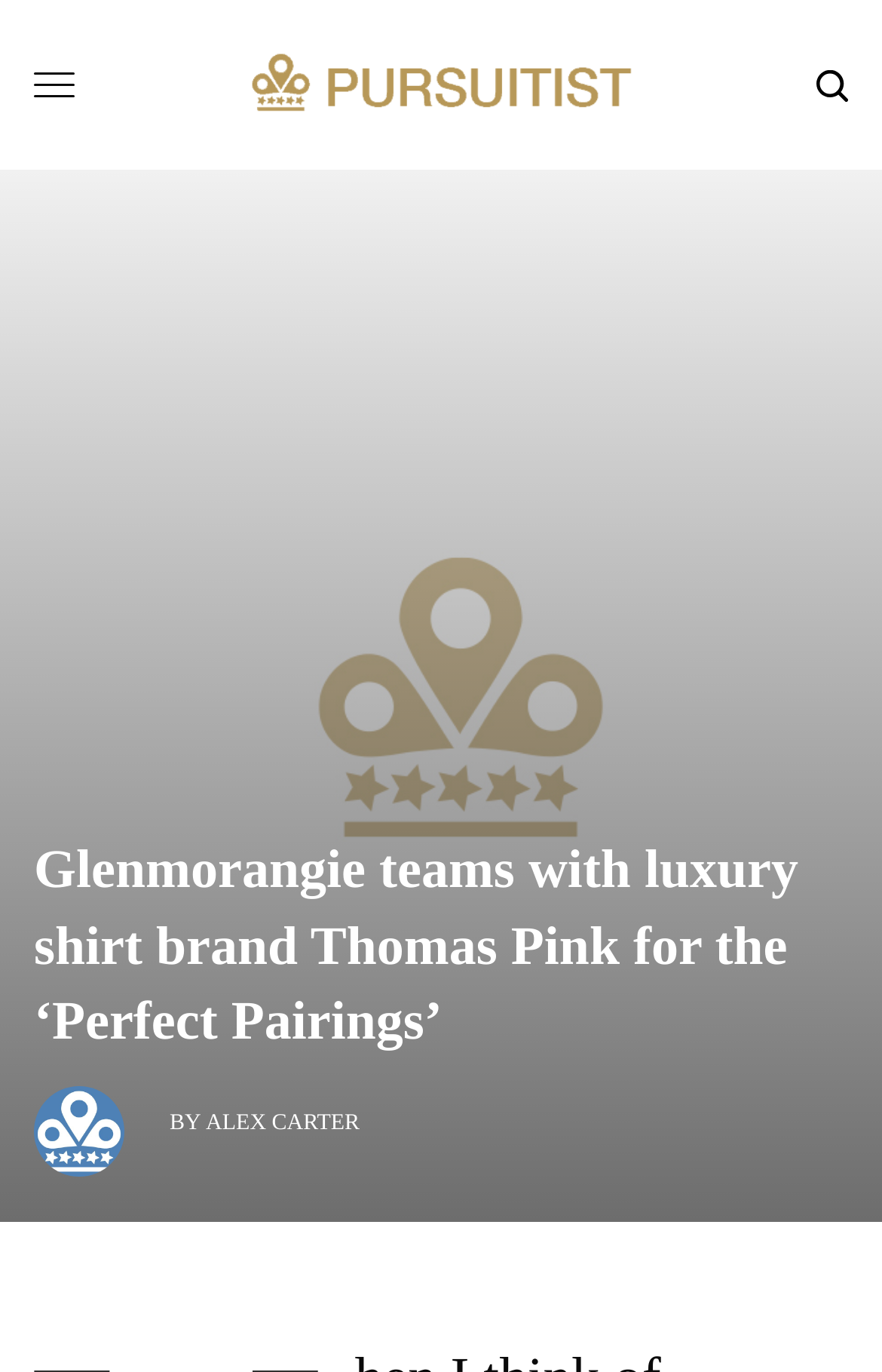What is the purpose of the textbox?
Based on the image, please offer an in-depth response to the question.

The question can be answered by looking at the textbox element that has a label 'Your E-Mail' and is required to be filled. The purpose of the textbox is to enter one's email address.